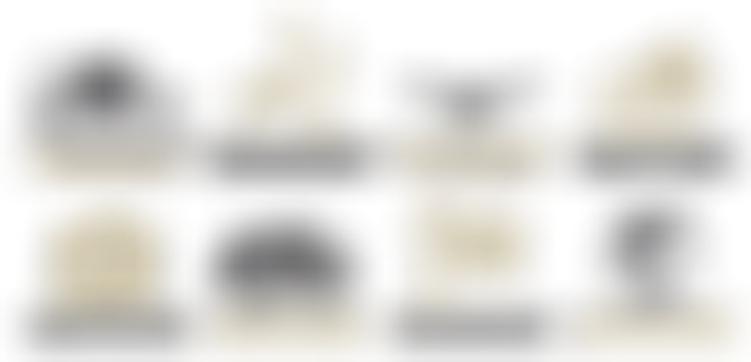What is the tone of the icon designs?
Provide an in-depth and detailed explanation in response to the question.

The caption states that the icons are designed with a modern aesthetic, incorporating neutral tones that convey a sense of sophistication and professionalism, which suggests that the tone of the icon designs is neutral.